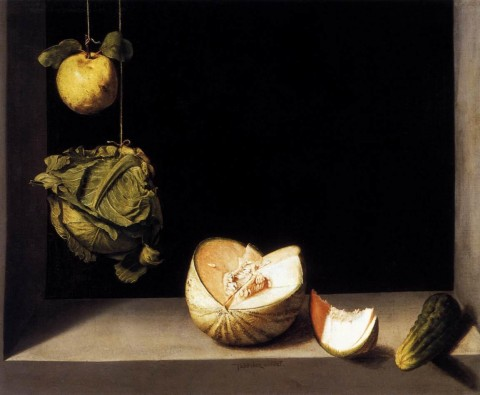Describe the image with as much detail as possible.

The image features a carefully composed still life painting by Juan Sánchez Cotán, titled "Still Life with Quince, Cabbage, Melon, and Cucumber," created in 1602. The artwork presents an arrangement of various fruits and vegetables displayed on a ledge against a dark background, which enhances their vivid colors and textures. Hanging from the top is a quince, accompanied by a lush cabbage, while a round melon rests beside a slice revealing its juicy interior. A cucumber completes the scene, adding to the assortment. 

This painting is significant, as it reflects Cotán's exploration of themes related to gender and sensuality in still life art. During a talk by Martina Phleger Hesser, insights were shared regarding how the elements in Cotán’s composition may symbolize deeper sexual associations, particularly how the layered cabbage suggests possible connotations of peeling away clothing and revealing intimacy. The upward flowing arrangement of the fruits and vegetables is interpreted as a representation of the monk's struggle with sexual desires, emphasizing the tension between earthly and divine realms inherent in monastic life. The artwork thus serves as a meditative piece that invites viewers to consider the complex interplay of art, nature, and spirituality in the context of 17th-century life.